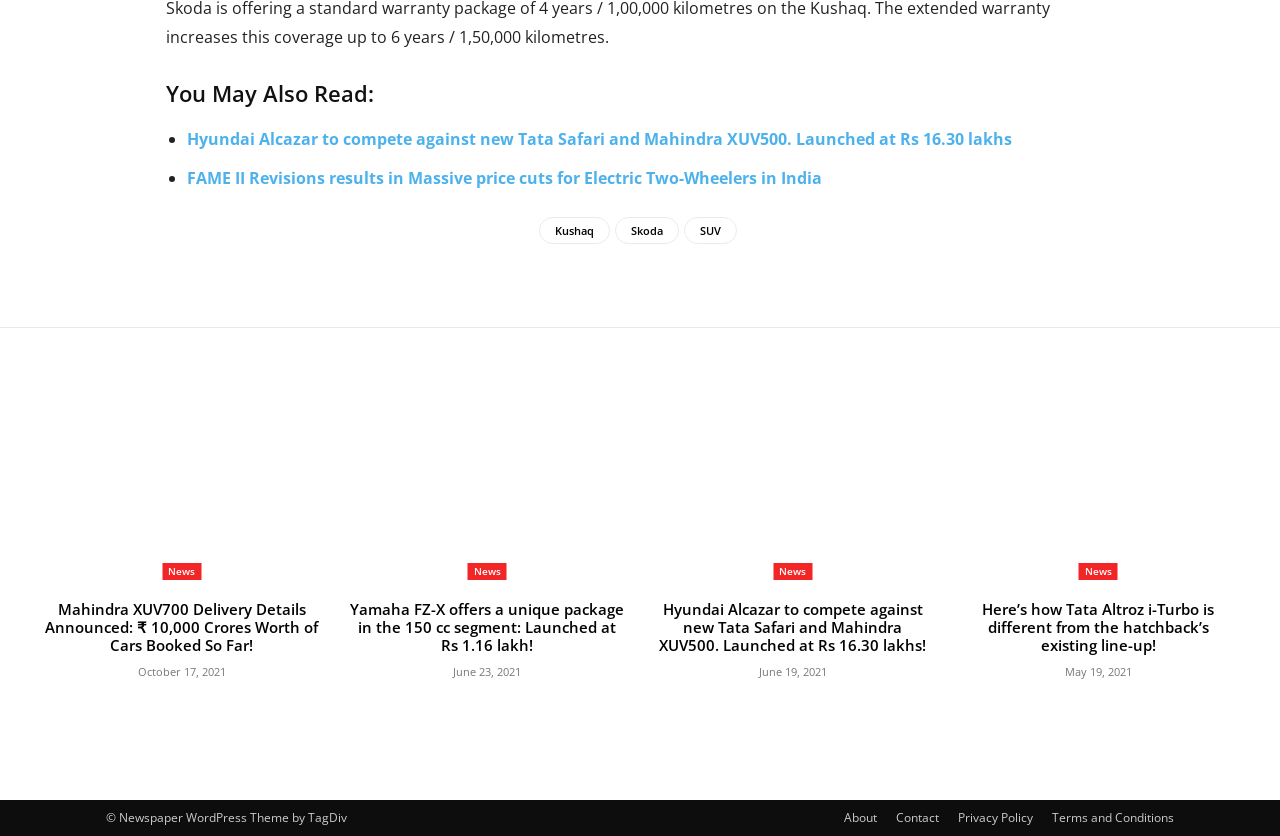Please identify the bounding box coordinates of the clickable area that will allow you to execute the instruction: "Read about 'Yamaha FZ-X offers a unique package in the 150 cc segment'".

[0.273, 0.463, 0.488, 0.694]